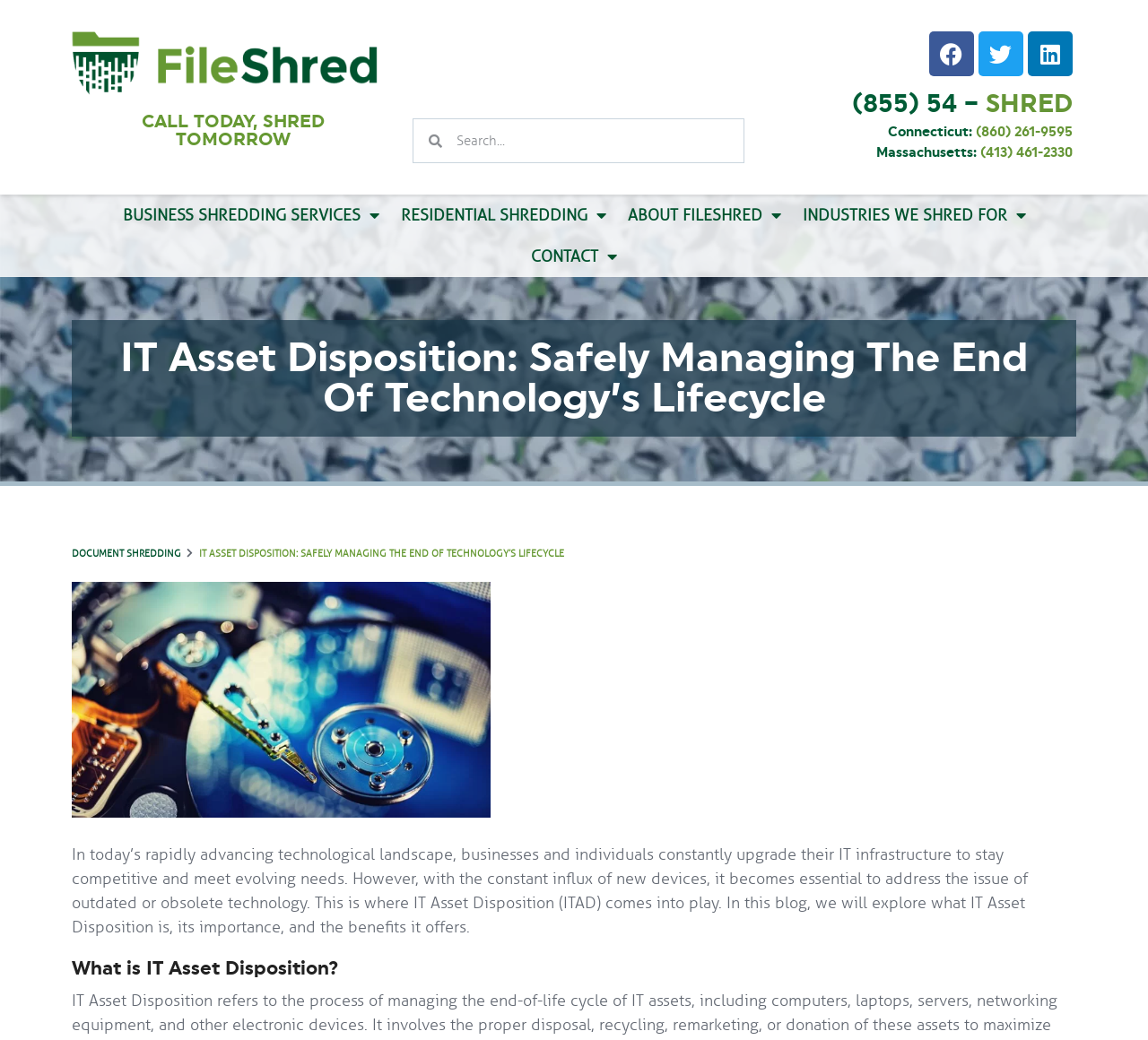Please specify the bounding box coordinates of the clickable section necessary to execute the following command: "Click the FileShred logo".

[0.062, 0.03, 0.329, 0.091]